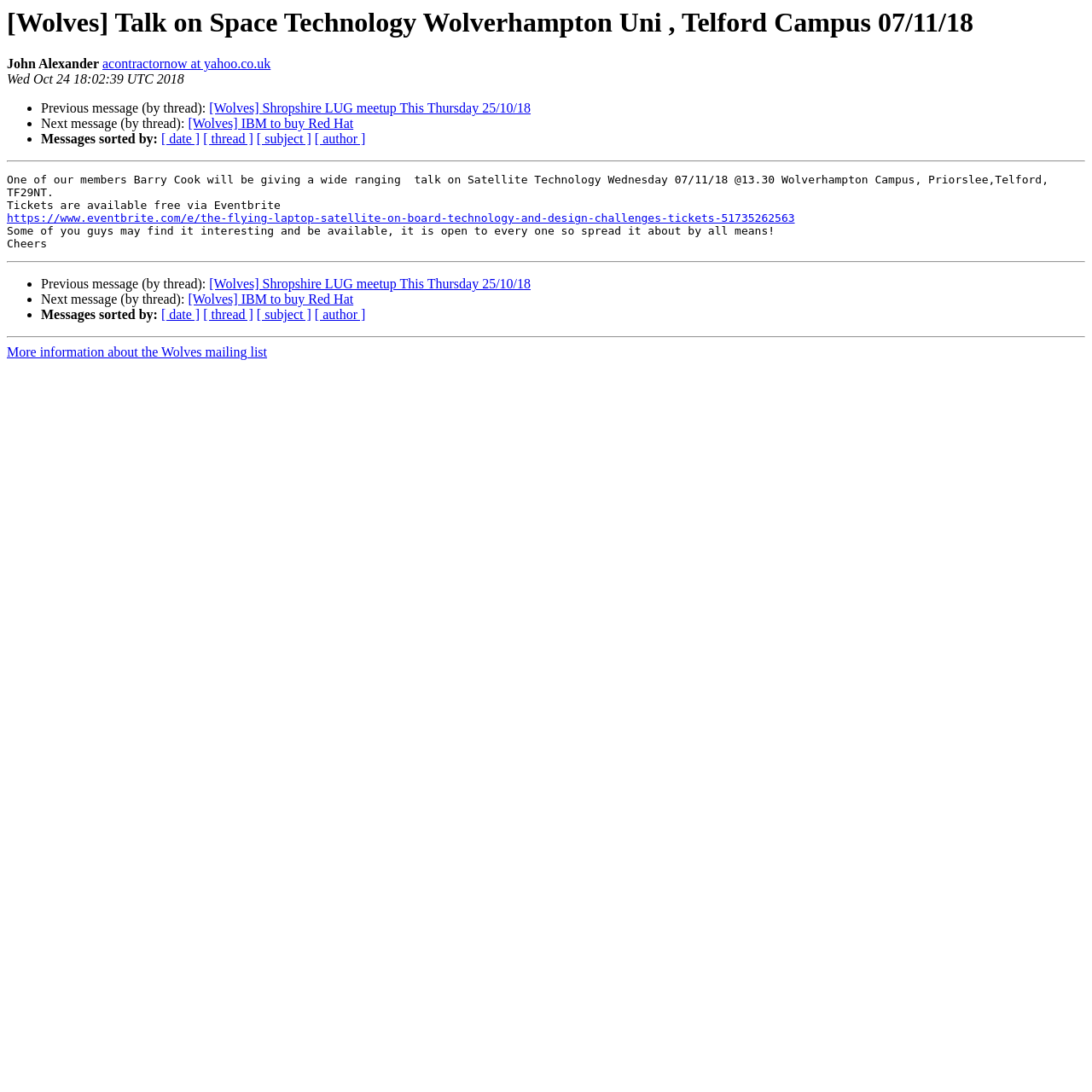Pinpoint the bounding box coordinates for the area that should be clicked to perform the following instruction: "Check the previous message in the thread".

[0.192, 0.093, 0.486, 0.106]